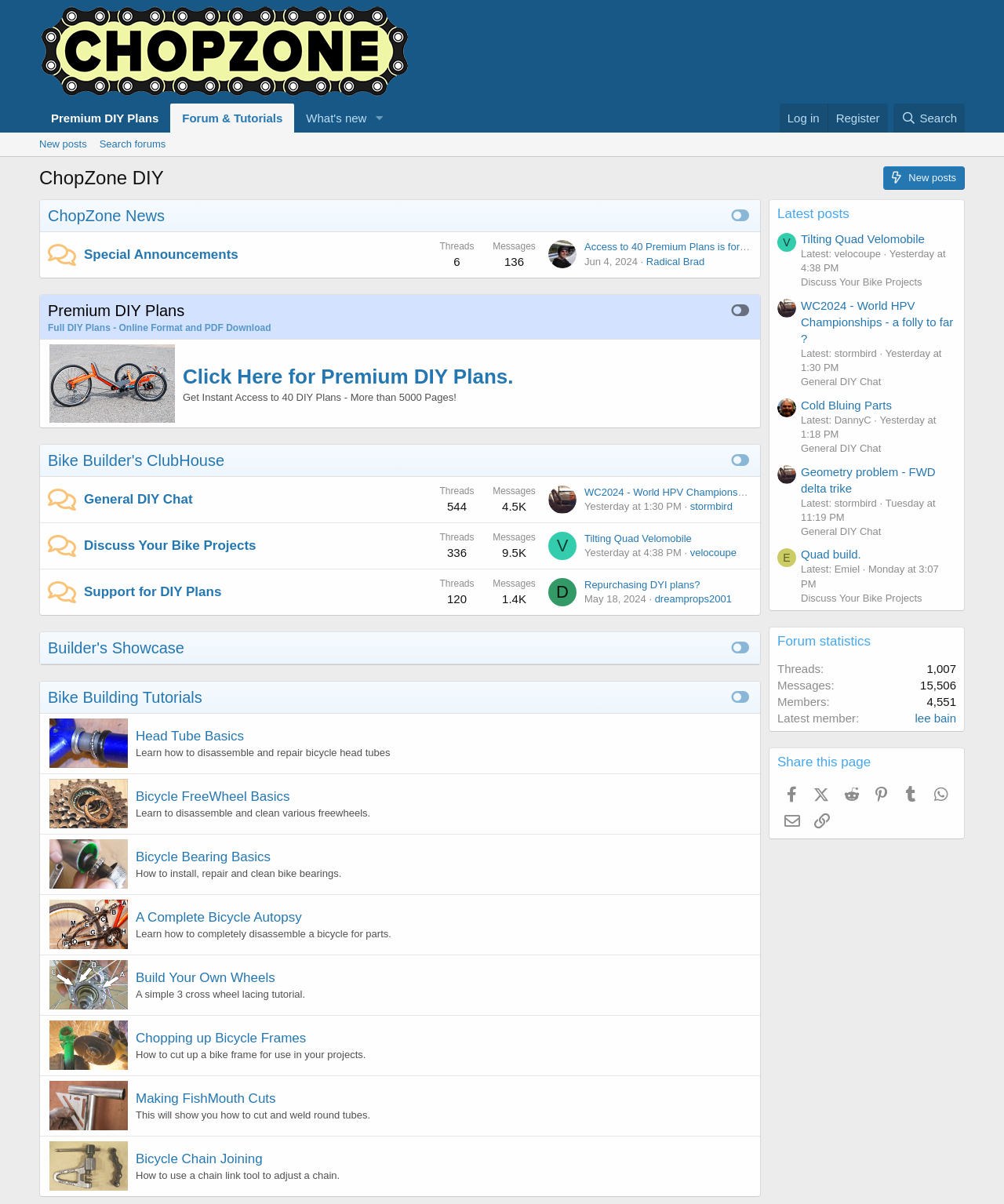Kindly determine the bounding box coordinates of the area that needs to be clicked to fulfill this instruction: "Click on the 'Premium DIY Plans' link".

[0.039, 0.086, 0.17, 0.11]